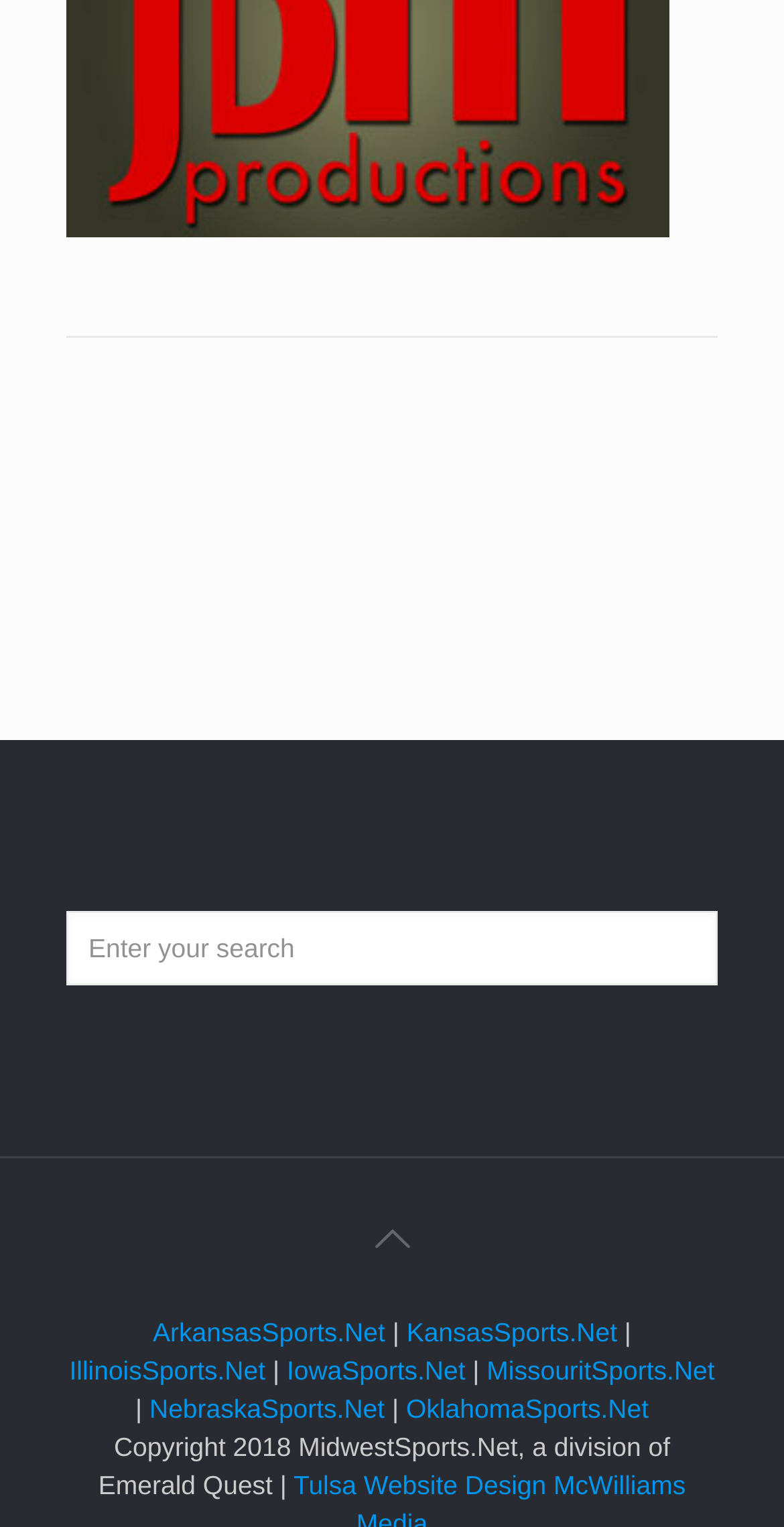What is the purpose of the textbox on the webpage?
Look at the image and provide a short answer using one word or a phrase.

Search